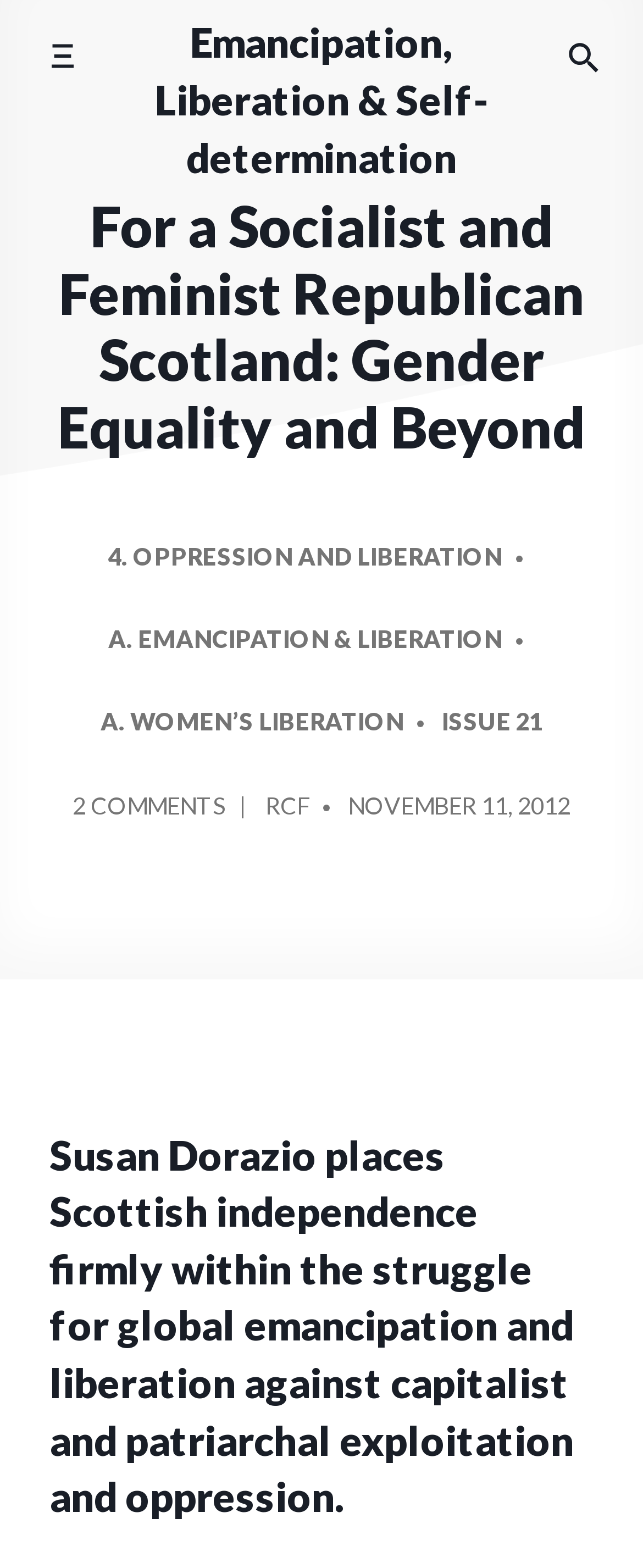Extract the main title from the webpage.

For a Socialist and Feminist Republican Scotland: Gender Equality and Beyond